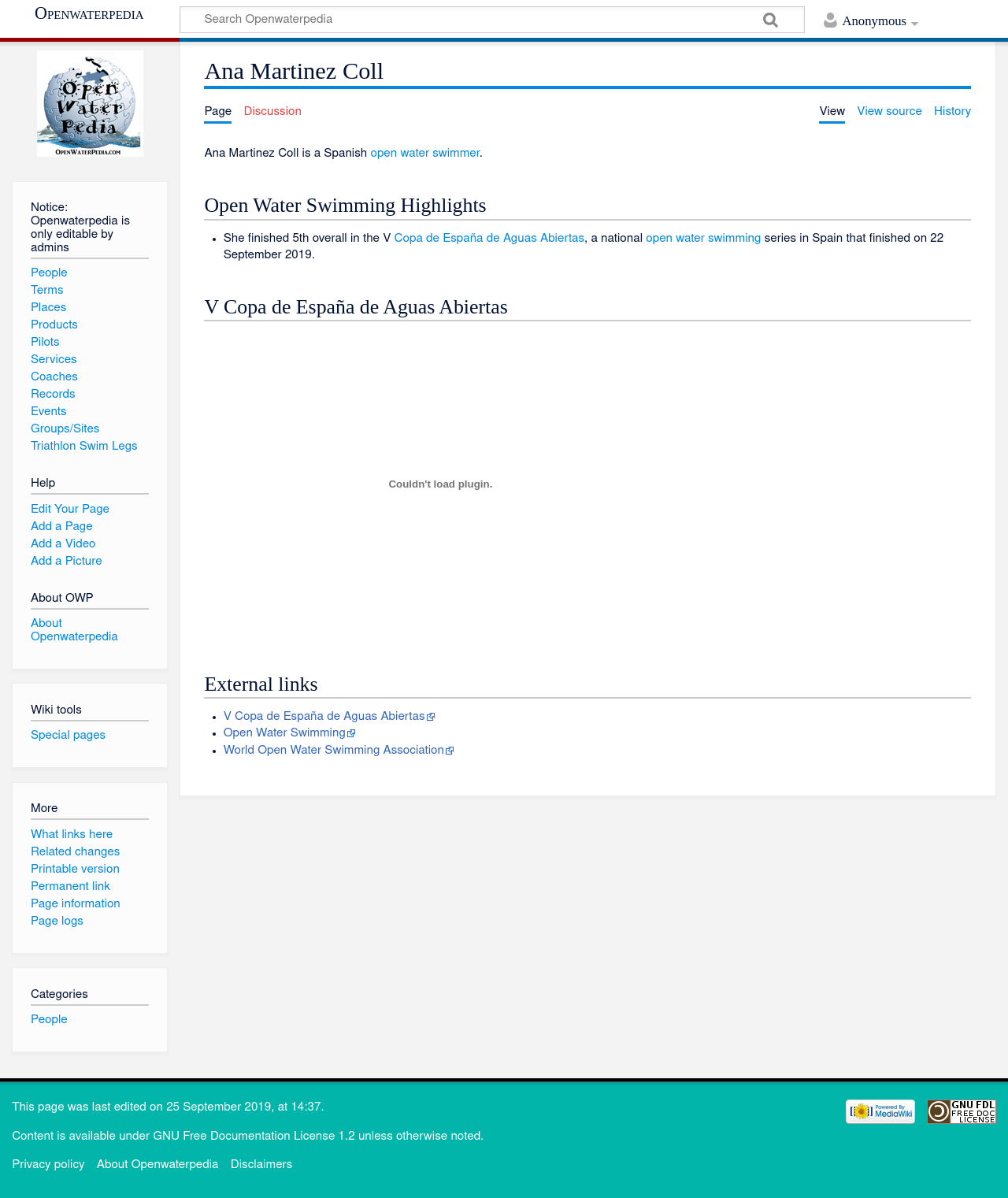Kindly determine the bounding box coordinates for the clickable area to achieve the given instruction: "Visit Axelle Francine's Instagram profile".

None